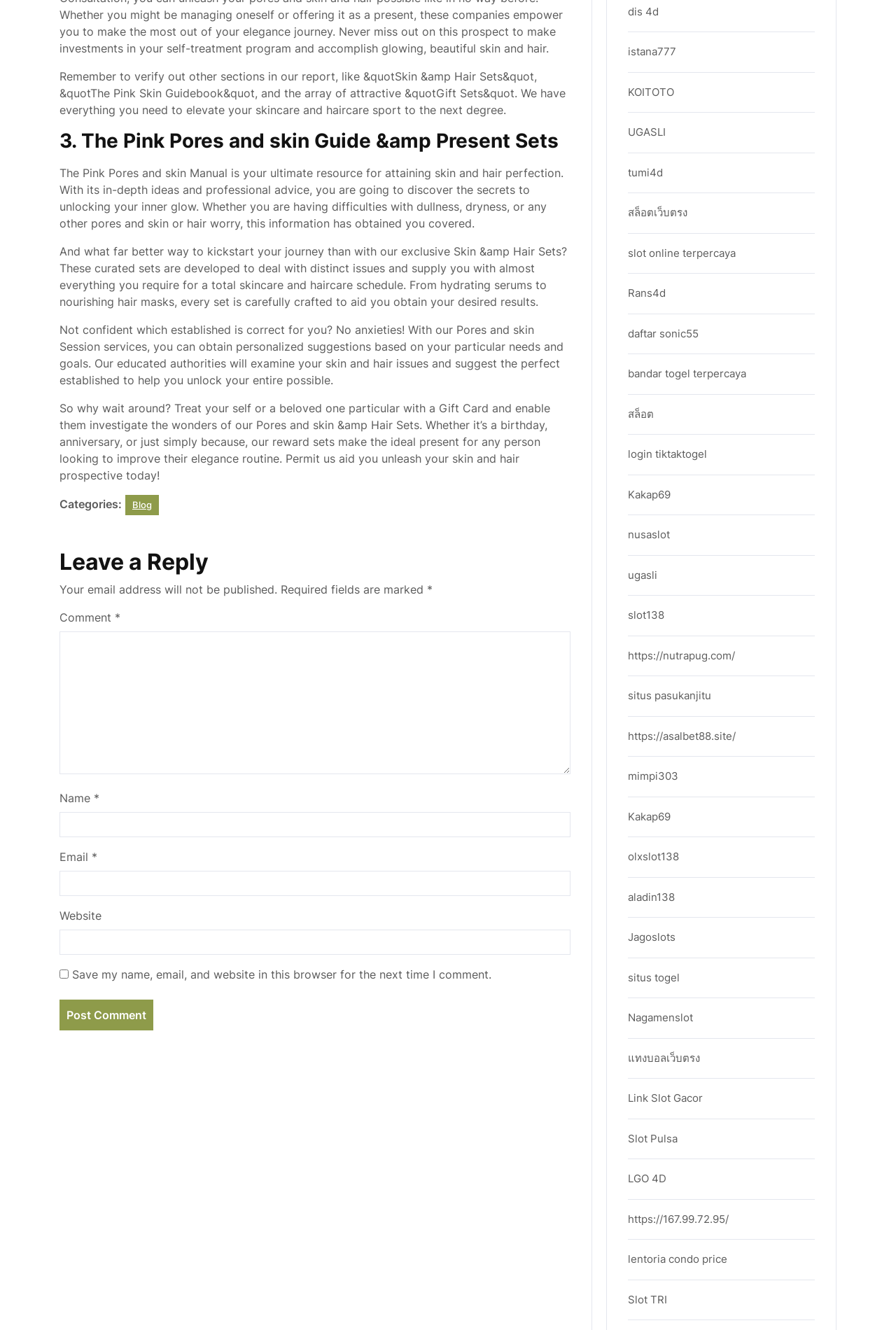How many links are there on the right side of the webpage?
Please provide a detailed and comprehensive answer to the question.

By counting the links on the right side of the webpage, I found a total of 30 links, which appear to be external links to other websites or resources.